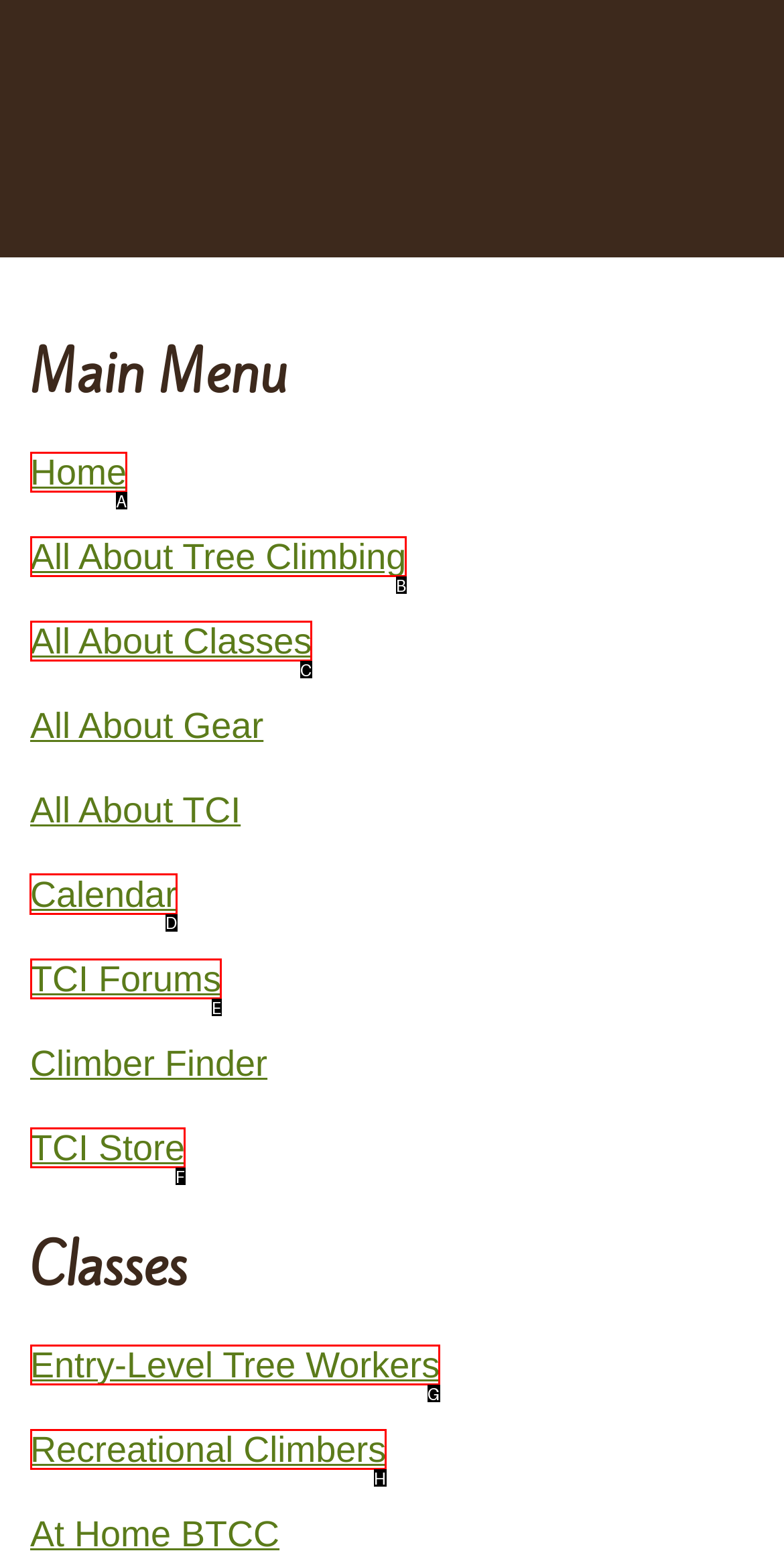Identify the appropriate choice to fulfill this task: View the calendar
Respond with the letter corresponding to the correct option.

D